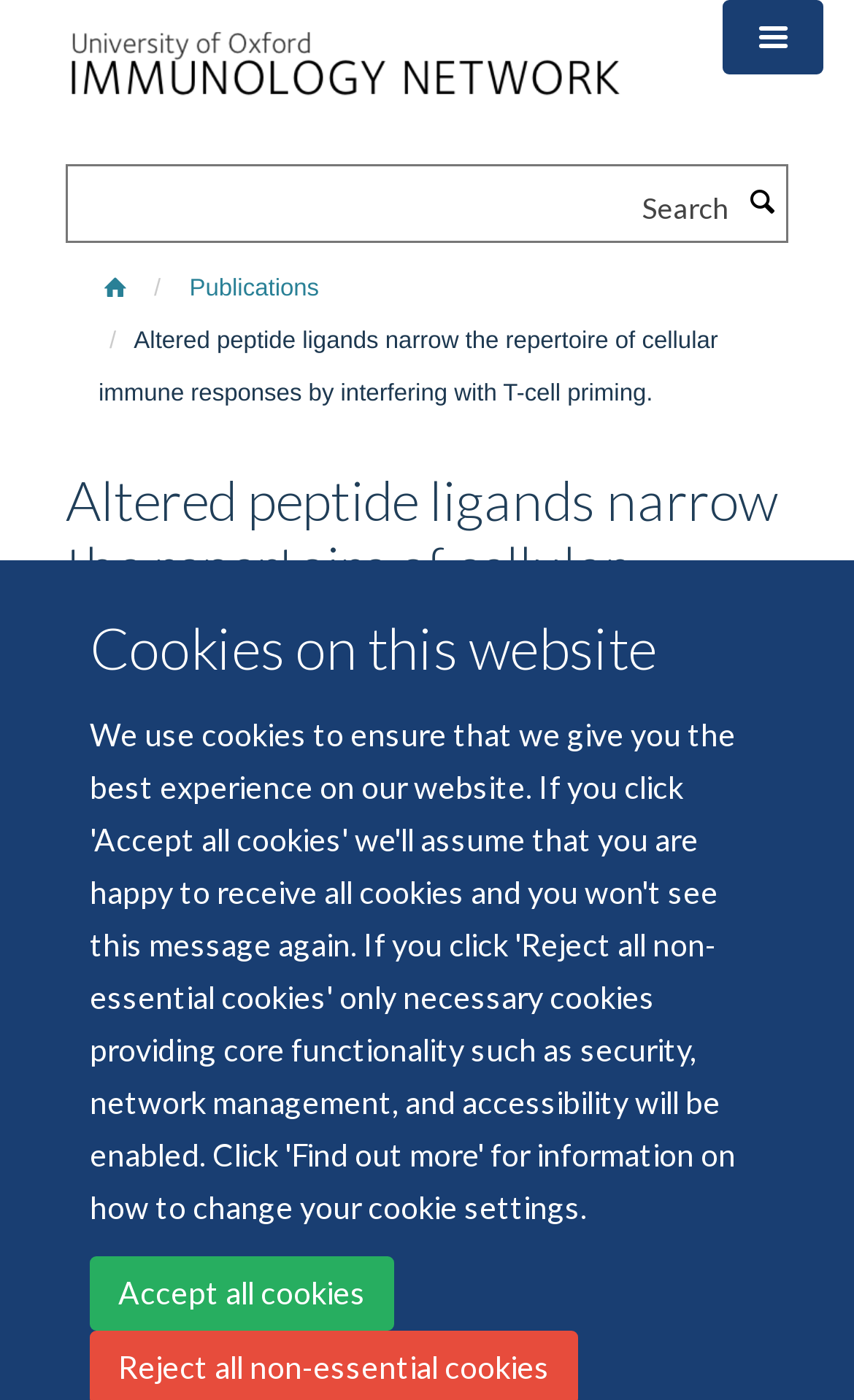Please respond in a single word or phrase: 
What is the function of the 'Toggle menu' button?

To toggle the menu